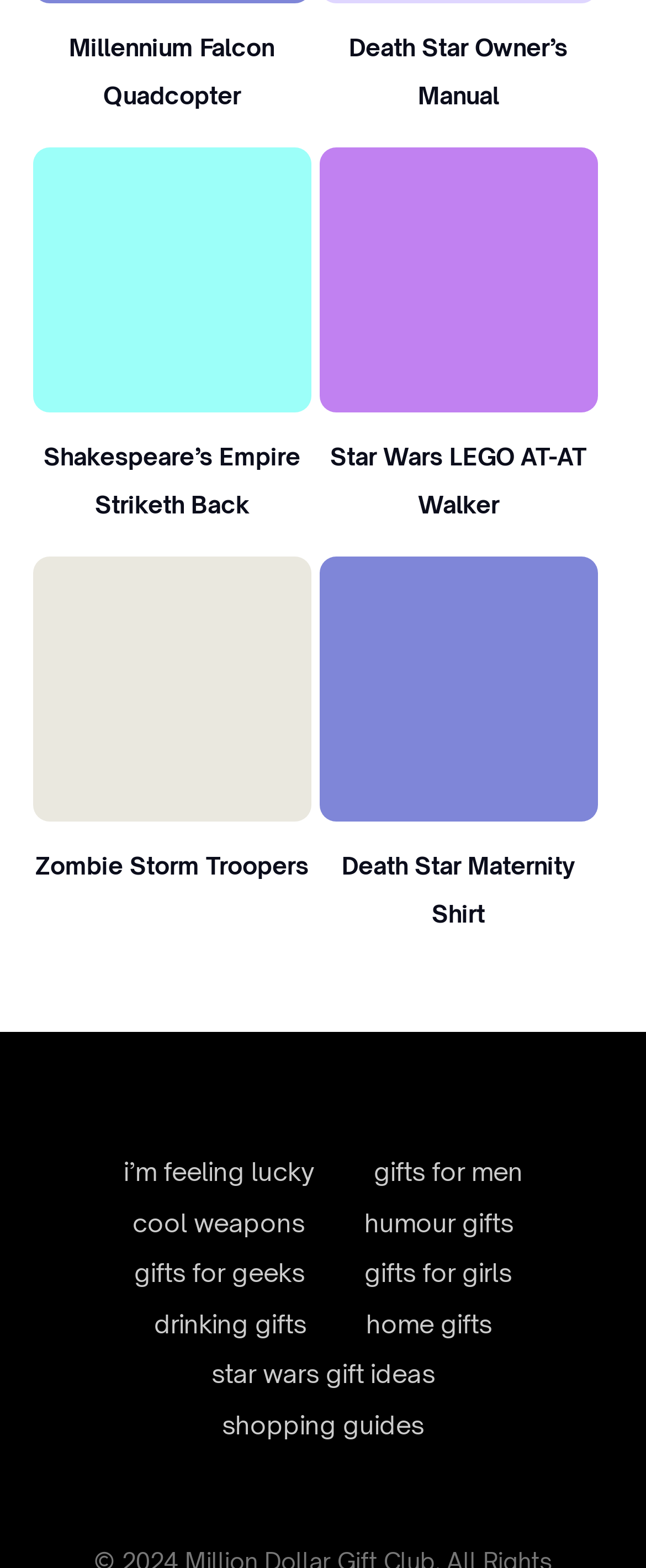Please specify the bounding box coordinates of the clickable region to carry out the following instruction: "Show me Shakespeare’s Empire Striketh Back". The coordinates should be four float numbers between 0 and 1, in the format [left, top, right, bottom].

[0.076, 0.21, 0.456, 0.253]